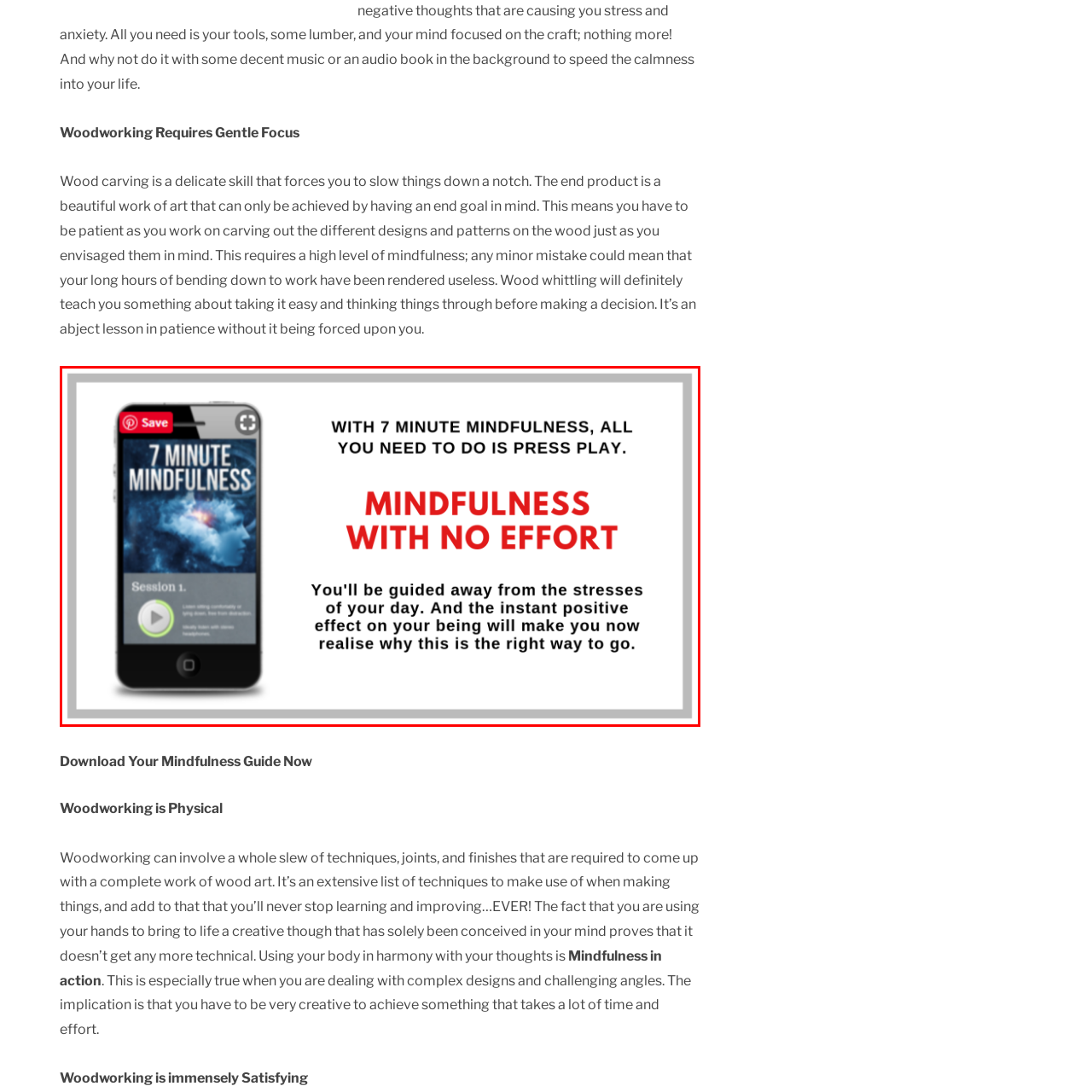Please provide a comprehensive description of the image highlighted by the red bounding box.

The image features a smartphone displaying the "7 Minute Mindfulness" app, prominently highlighting the title in large, bold text at the top. Below the title, the app promises an effortless approach to mindfulness, stating, "MINDFULNESS WITH NO EFFORT." An inviting play button indicates users can easily engage with the sessions. The background graphic merges calming colors and abstract designs, suggesting a tranquil experience waiting within the app. Accompanying text emphasizes that users will be guided away from daily stresses, promoting an instant positive effect on their well-being. This visual encapsulates the essence of convenient mindfulness practice aimed at enhancing mental clarity and emotional health.